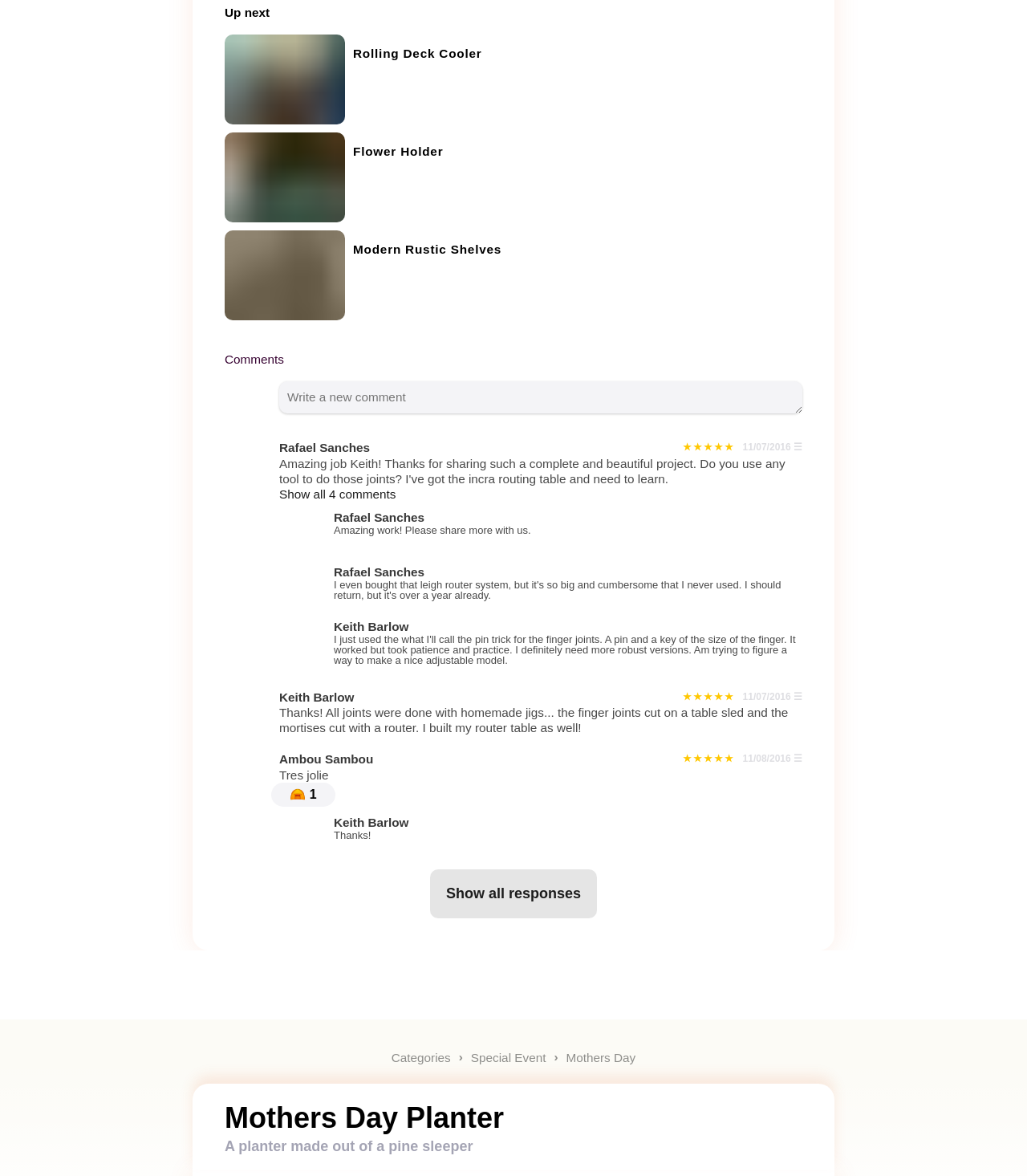Based on the image, give a detailed response to the question: How many comments are shown on the webpage?

The webpage shows 4 comments, which are indicated by the links with the text 'Rafael Sanches', 'Keith Barlow', 'Ambou Sambou', and another 'Keith Barlow'.